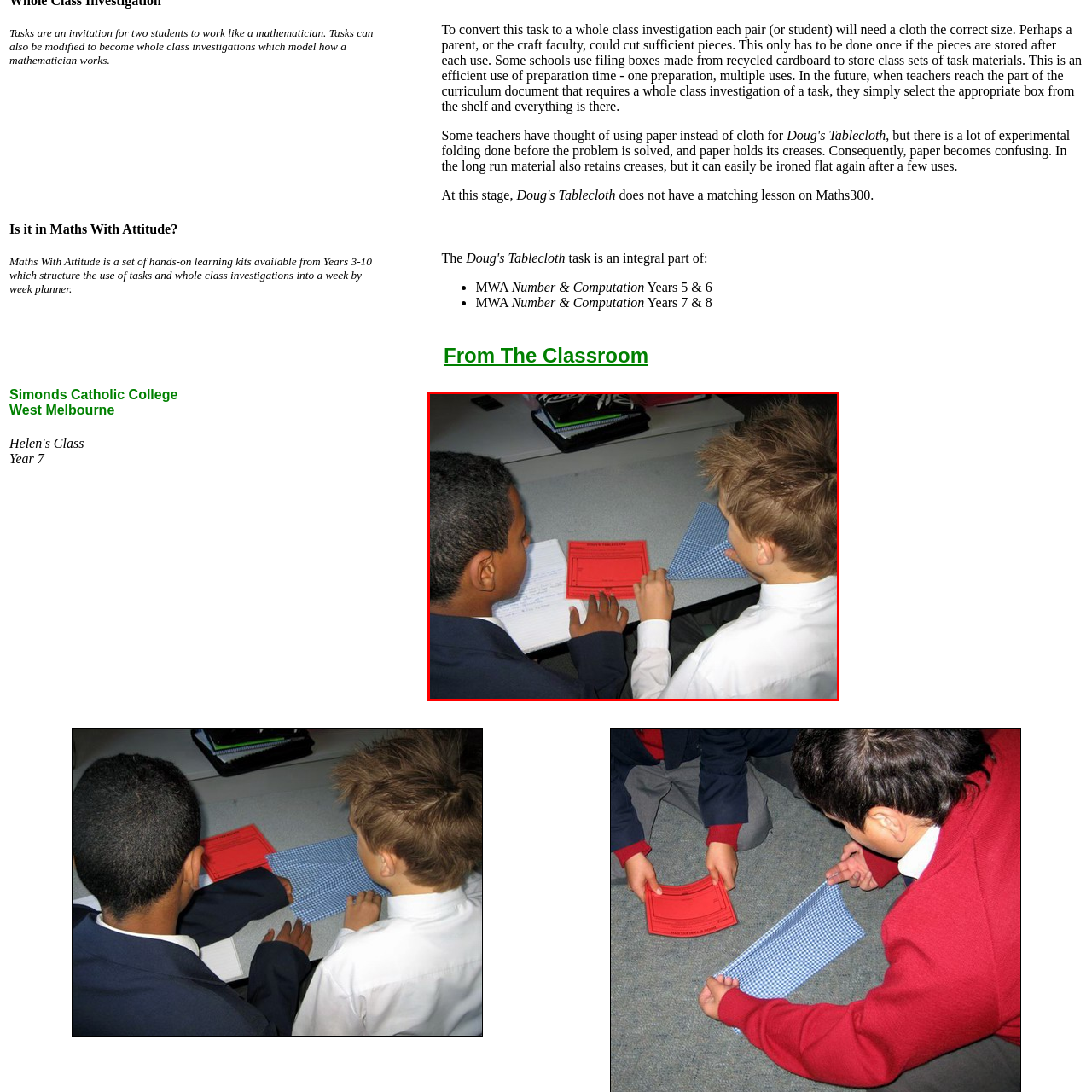Give a detailed account of the visual elements present in the image highlighted by the red border.

In a classroom setting, two Year 7 students are engaged in a collaborative learning activity. The boy on the left, dressed in a navy suit, is writing in a notebook, while the boy on the right, wearing a white shirt, is holding a blue checkered paper and a bright red sheet of paper. The red sheet appears to contain some instructions or information relevant to their task. Both boys seem focused on the task at hand, reflecting a hands-on learning approach encouraged by the Maths With Attitude program, which utilizes engaging resources and structured activities for students in Years 5 through 10. Behind them, a stack of books and school supplies is visible, typical of an active learning environment.